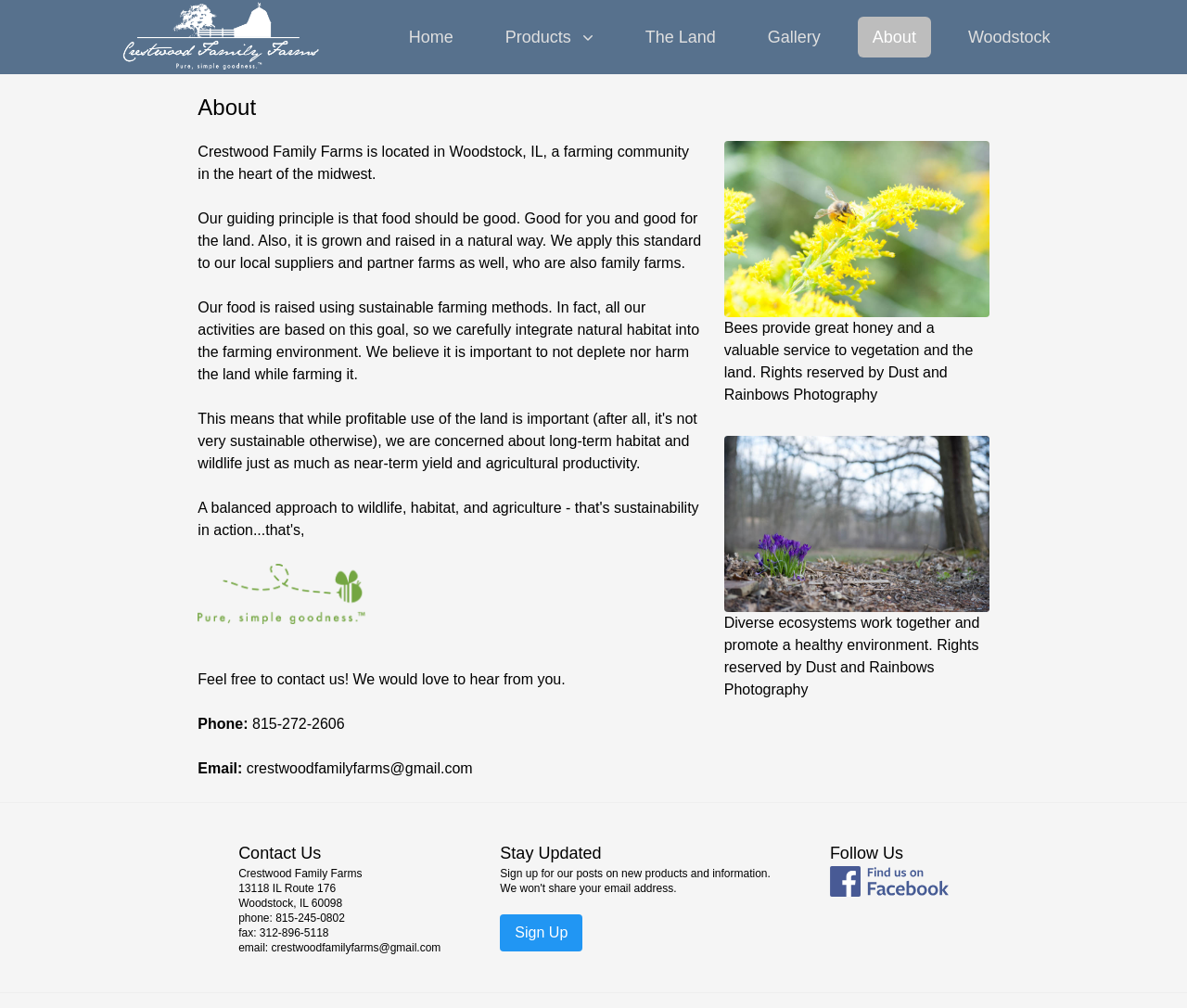Locate the bounding box coordinates of the area where you should click to accomplish the instruction: "Click the Products button".

[0.413, 0.017, 0.512, 0.057]